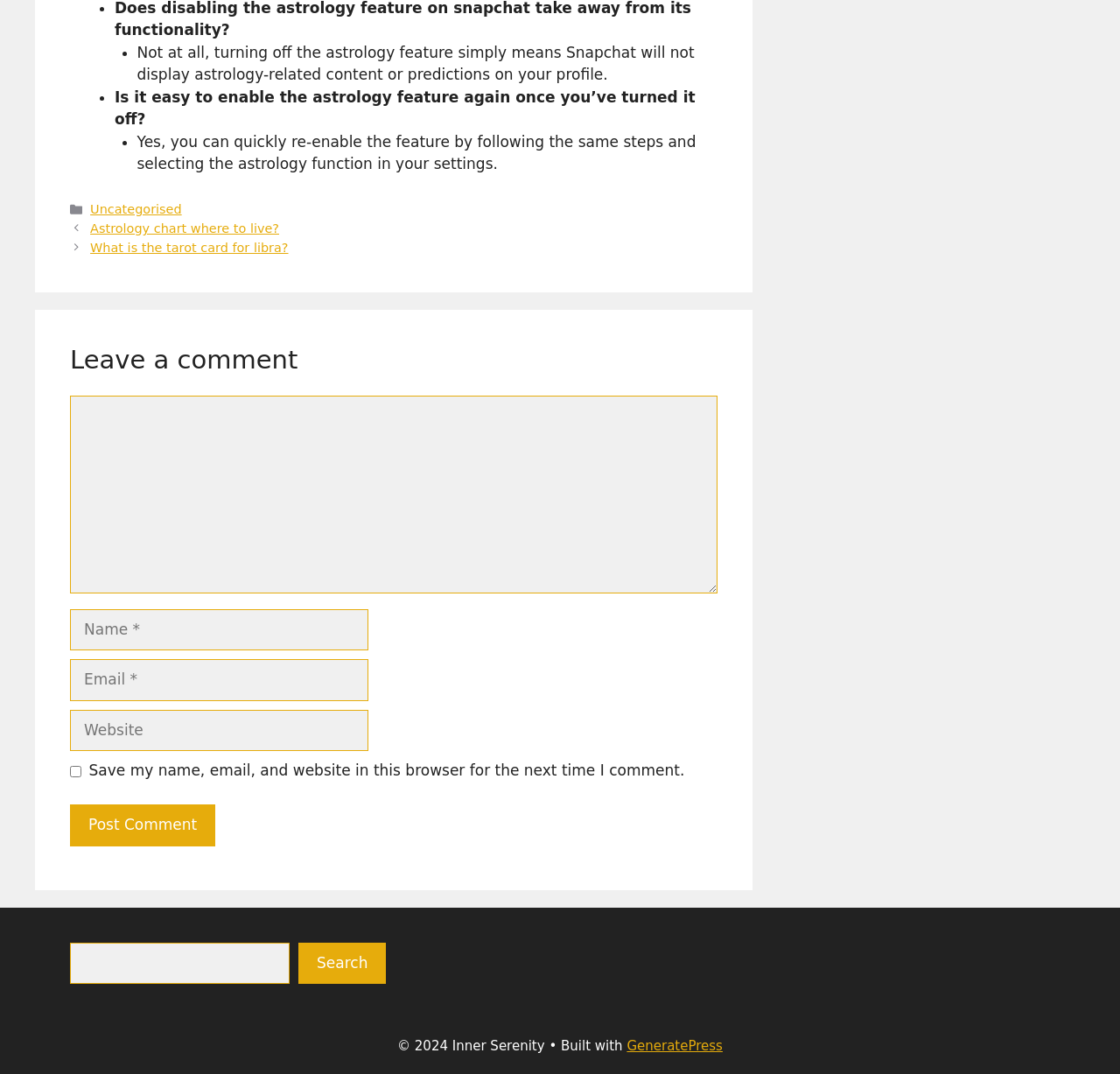Please determine the bounding box coordinates of the element's region to click for the following instruction: "Leave a comment".

[0.062, 0.321, 0.641, 0.352]